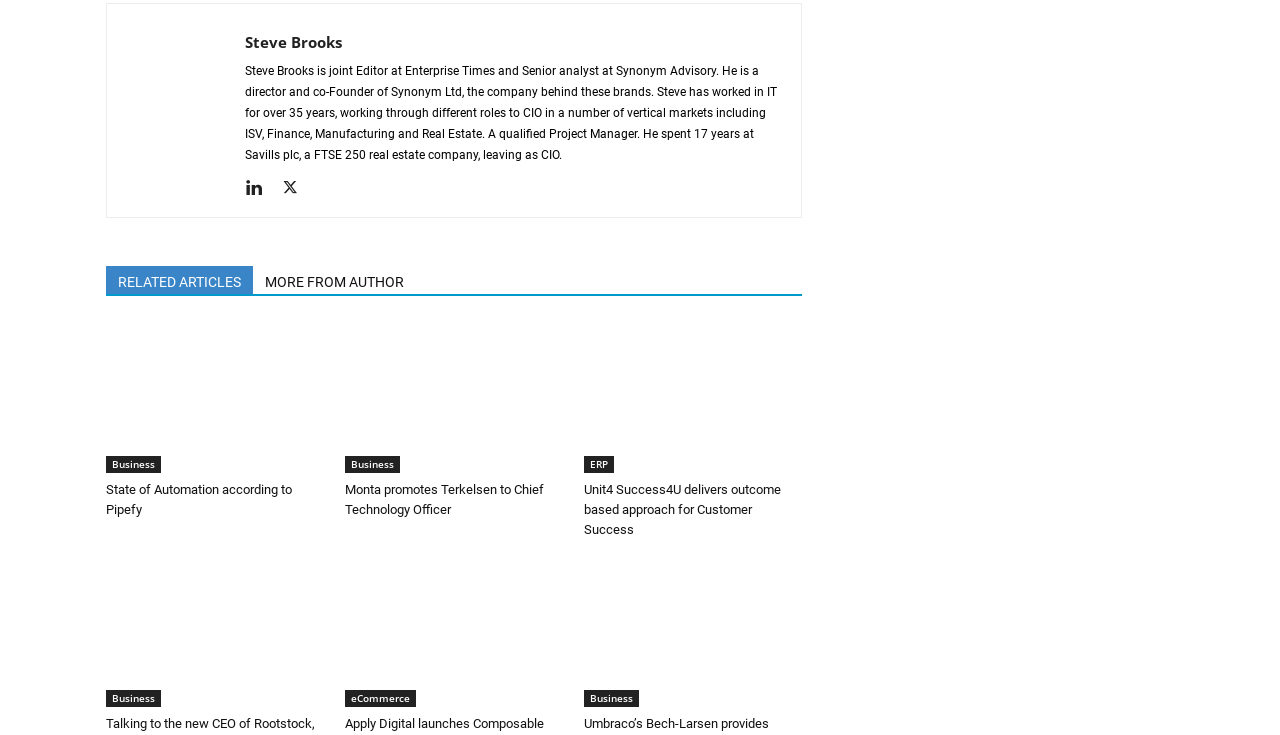Provide the bounding box coordinates of the HTML element described by the text: "Business".

[0.456, 0.939, 0.499, 0.962]